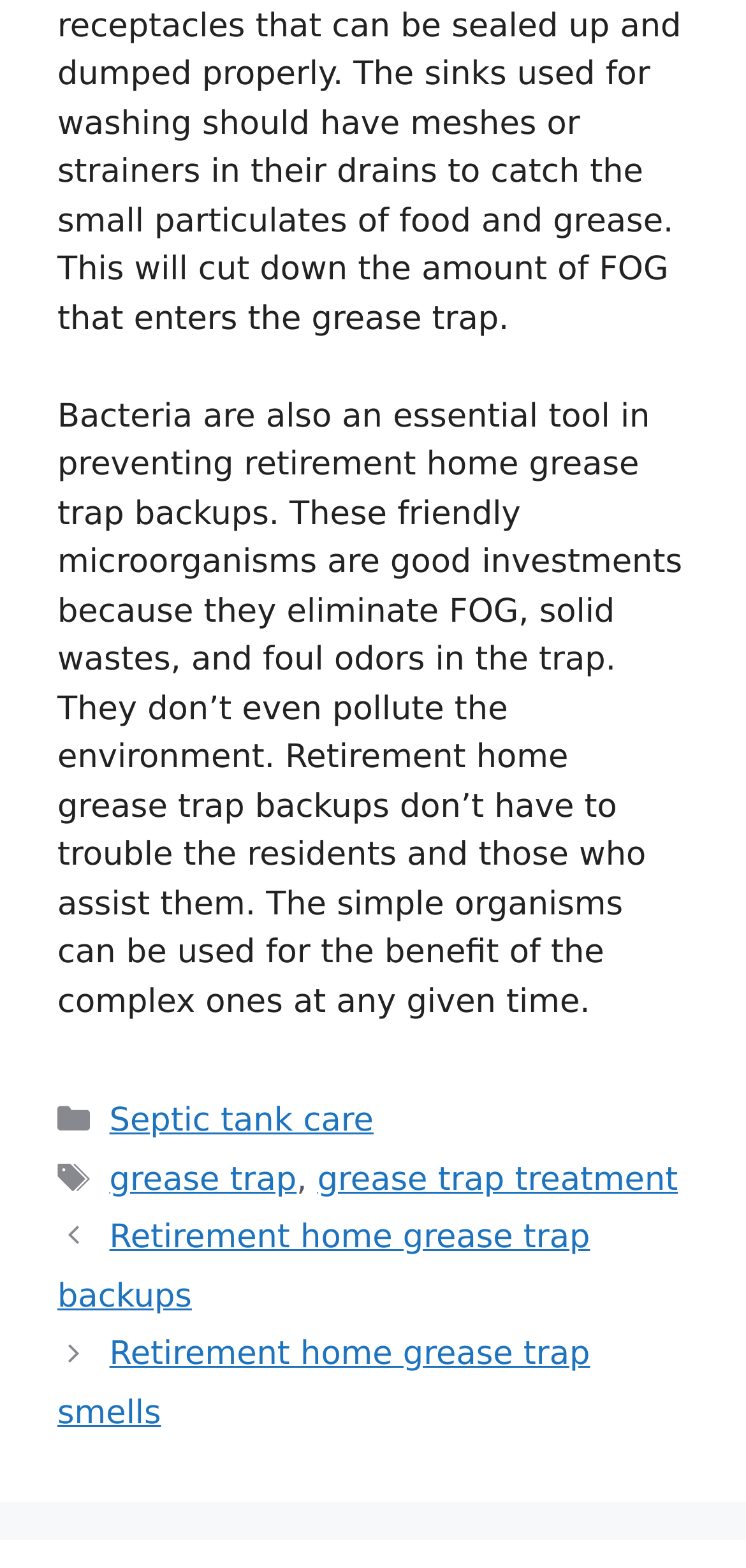What is the main topic of the webpage?
Based on the image, give a one-word or short phrase answer.

Bacteria in grease trap backups